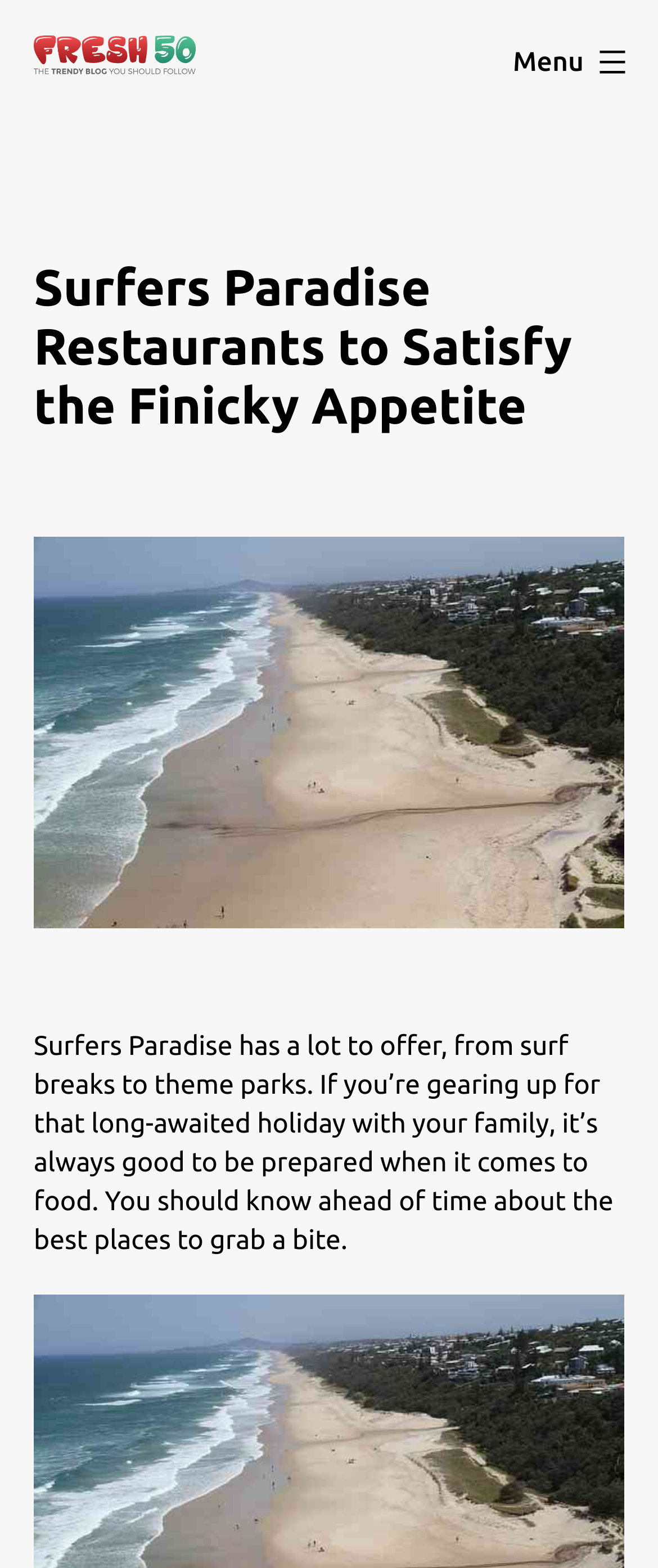Determine the bounding box for the UI element as described: "Menu Close". The coordinates should be represented as four float numbers between 0 and 1, formatted as [left, top, right, bottom].

[0.741, 0.016, 1.0, 0.064]